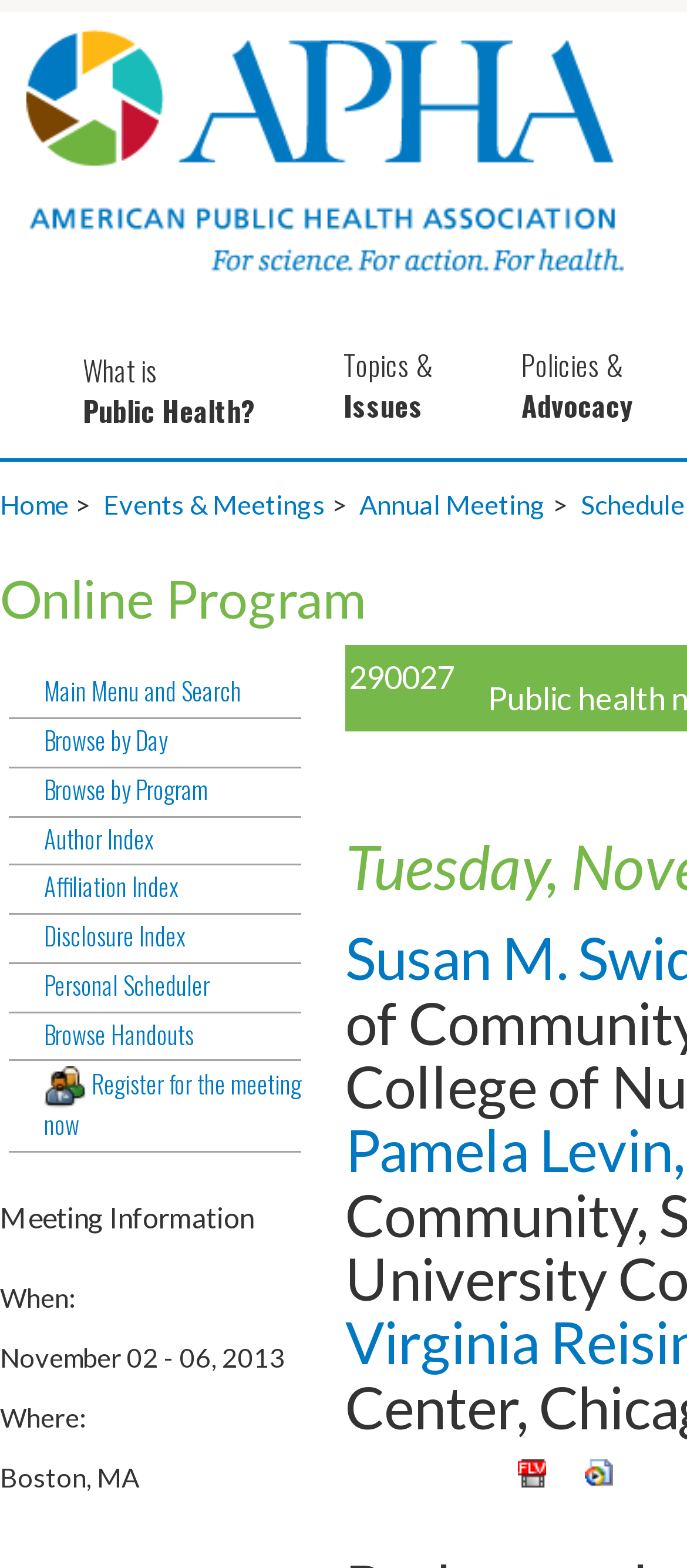Using the description "Main Menu and Search", predict the bounding box of the relevant HTML element.

[0.013, 0.431, 0.438, 0.459]